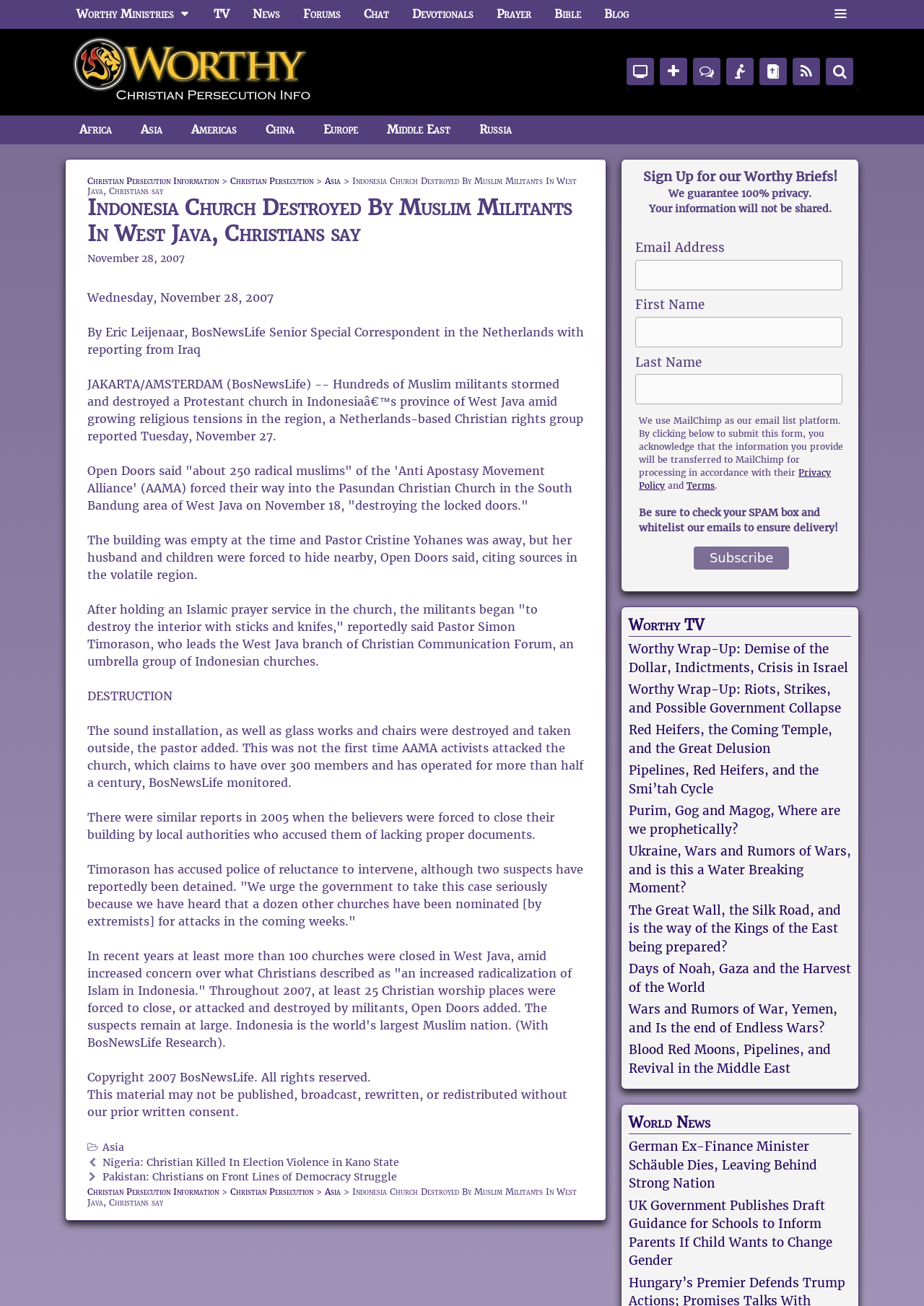Provide the bounding box coordinates for the UI element described in this sentence: "parent_node: First Name name="FNAME"". The coordinates should be four float values between 0 and 1, i.e., [left, top, right, bottom].

[0.688, 0.243, 0.912, 0.266]